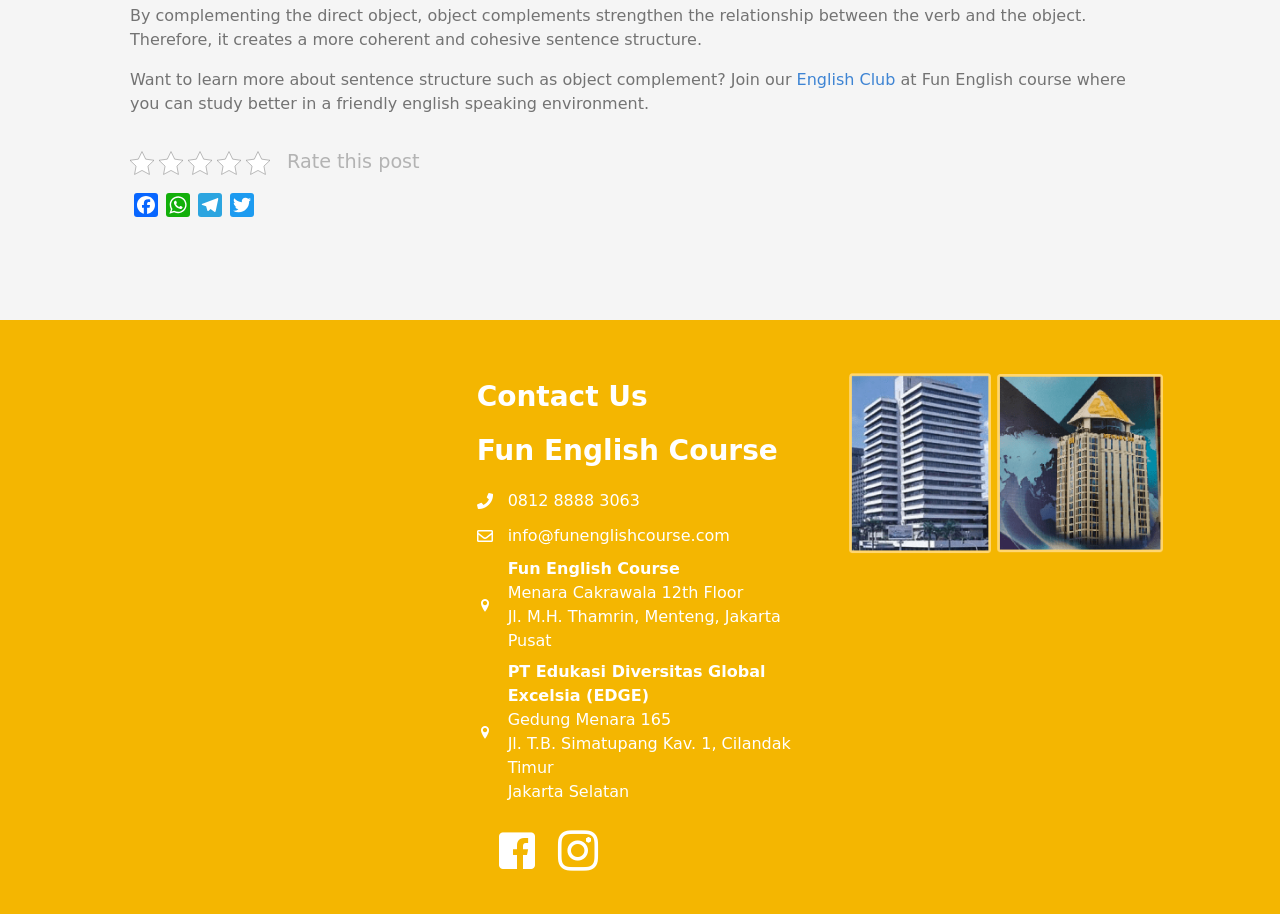What is the name of the building where Fun English Course is located? Analyze the screenshot and reply with just one word or a short phrase.

Menara Cakrawala